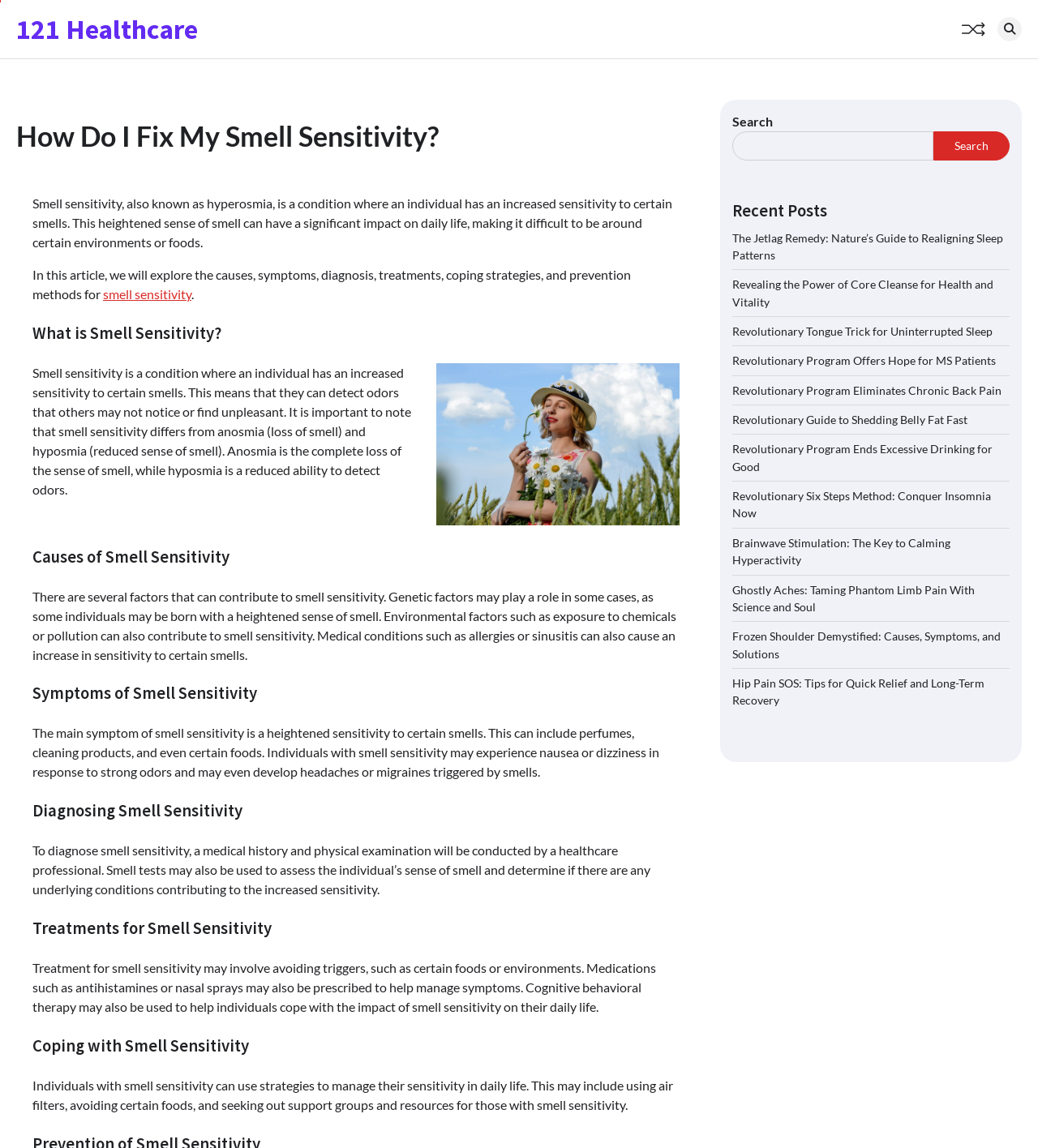Determine the bounding box for the HTML element described here: "title="Search"". The coordinates should be given as [left, top, right, bottom] with each number being a float between 0 and 1.

[0.961, 0.015, 0.984, 0.036]